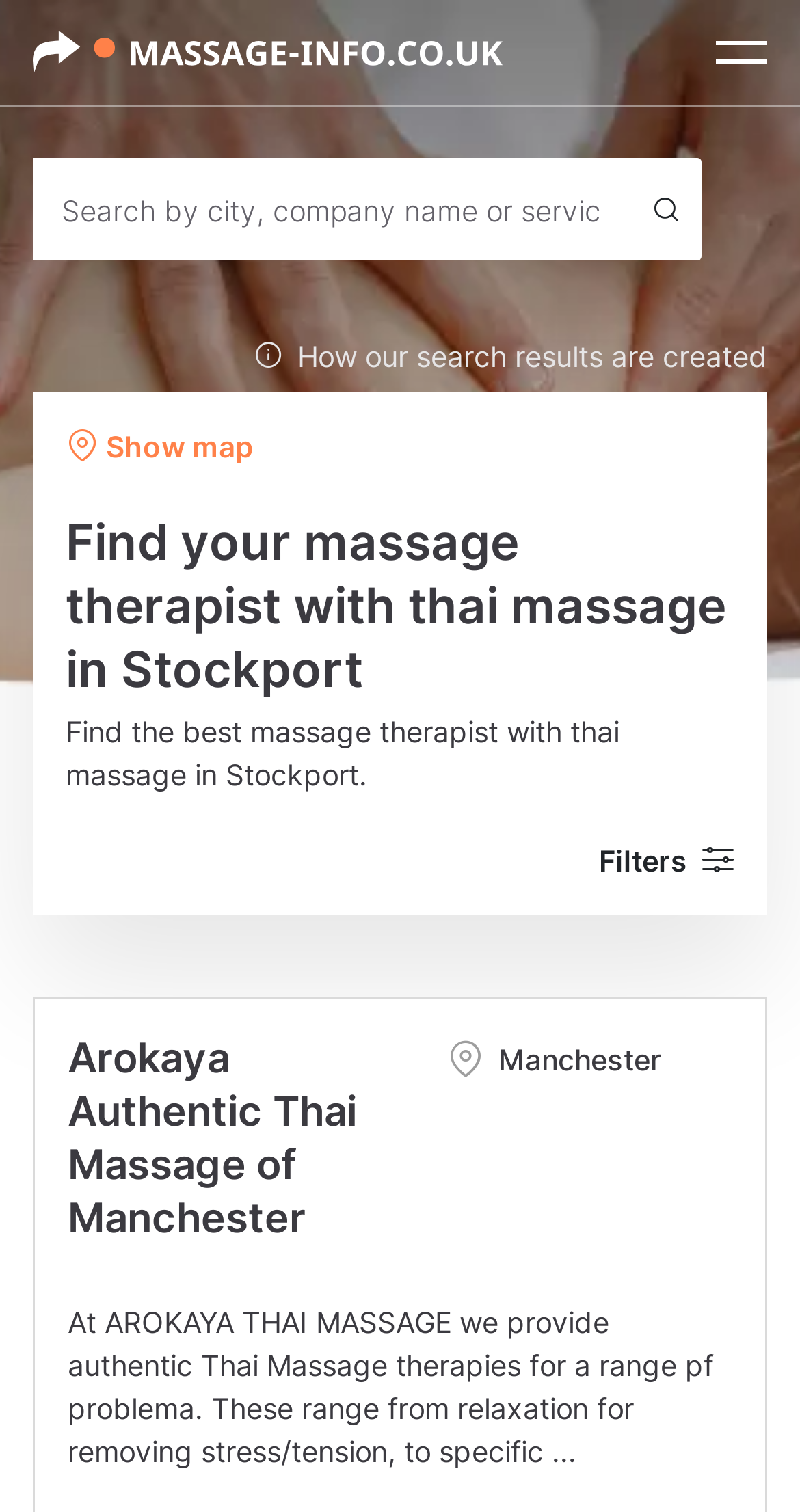What is the purpose of the search bar?
Using the information from the image, provide a comprehensive answer to the question.

The search bar is a textbox that allows users to input their search queries, and the presence of a button with a magnifying glass icon next to it suggests that it is used to search for massage therapists. The placeholder text 'Search by city, company name or service' further supports this conclusion.